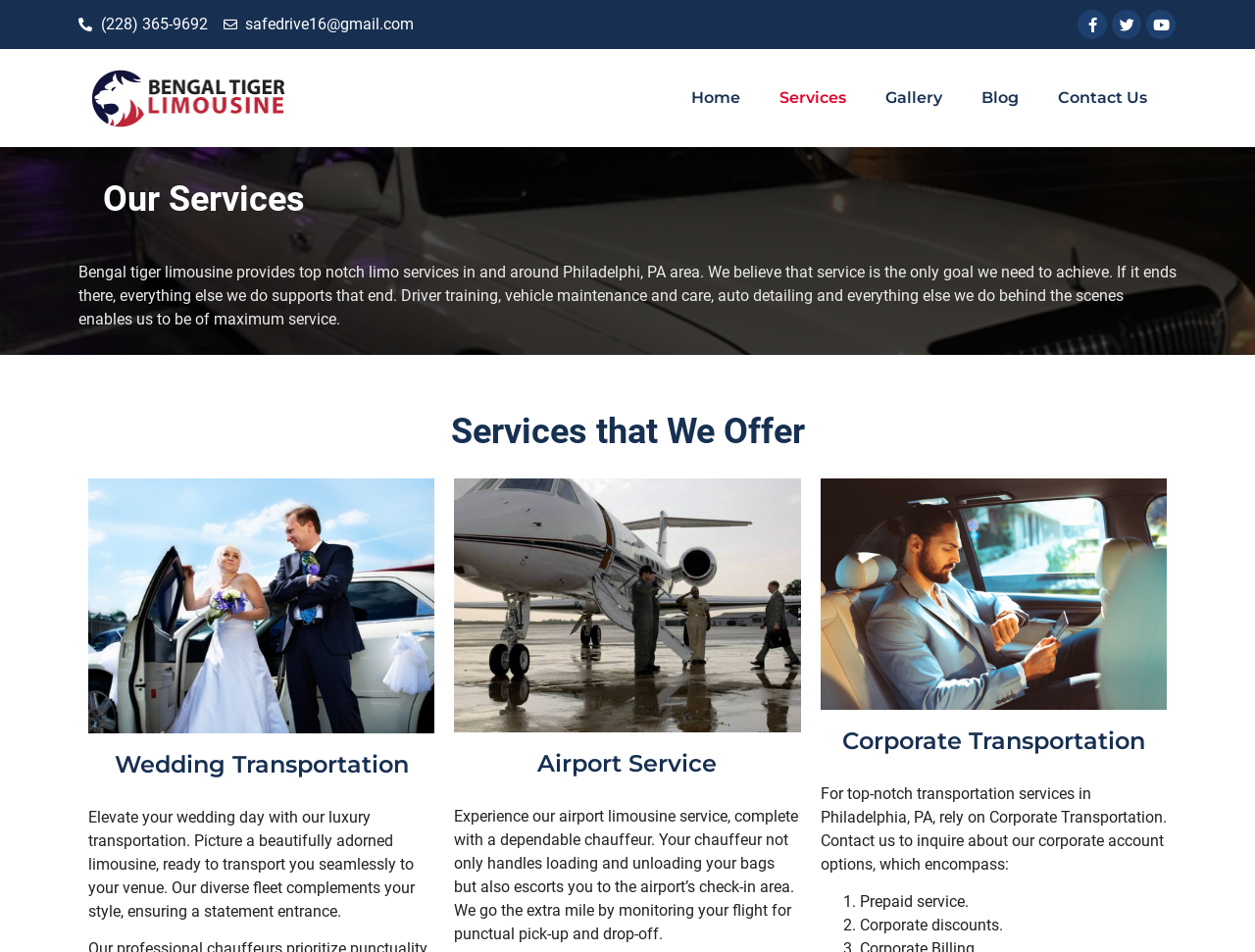Please specify the coordinates of the bounding box for the element that should be clicked to carry out this instruction: "View the gallery". The coordinates must be four float numbers between 0 and 1, formatted as [left, top, right, bottom].

[0.69, 0.079, 0.766, 0.127]